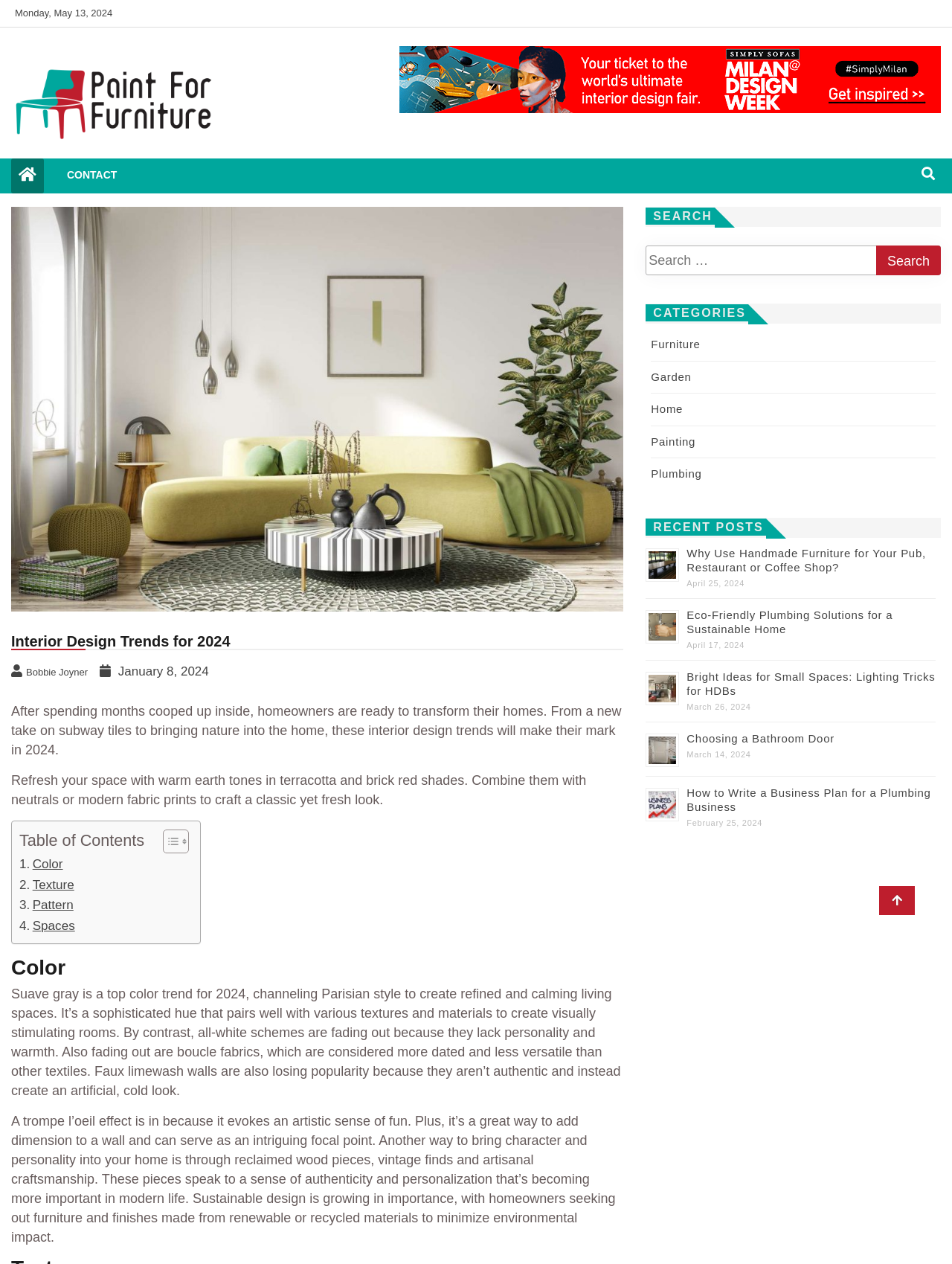Please identify the bounding box coordinates of where to click in order to follow the instruction: "Search for something".

[0.678, 0.194, 0.988, 0.223]